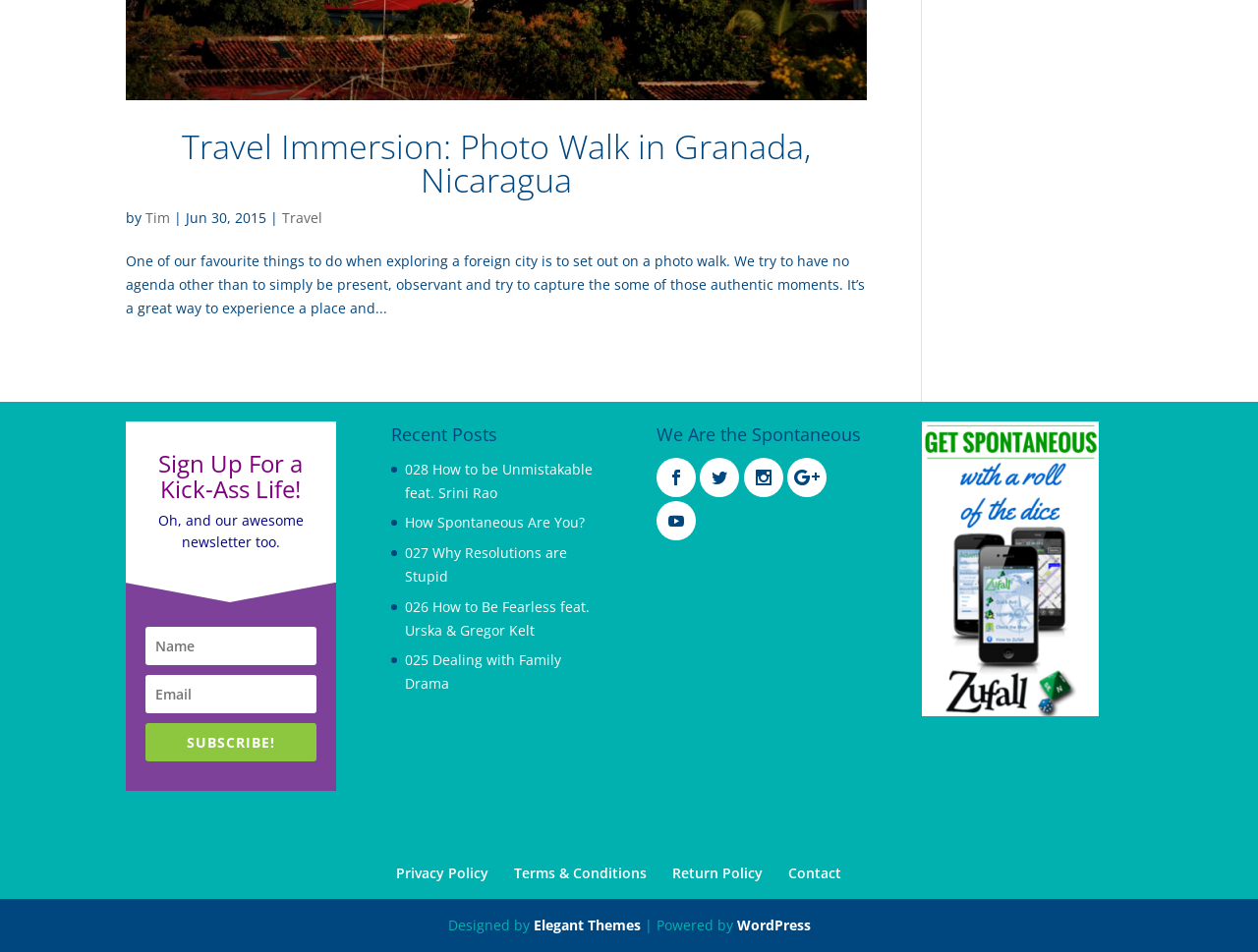Identify the coordinates of the bounding box for the element that must be clicked to accomplish the instruction: "Click on the 'SUBSCRIBE!' button".

[0.116, 0.76, 0.251, 0.8]